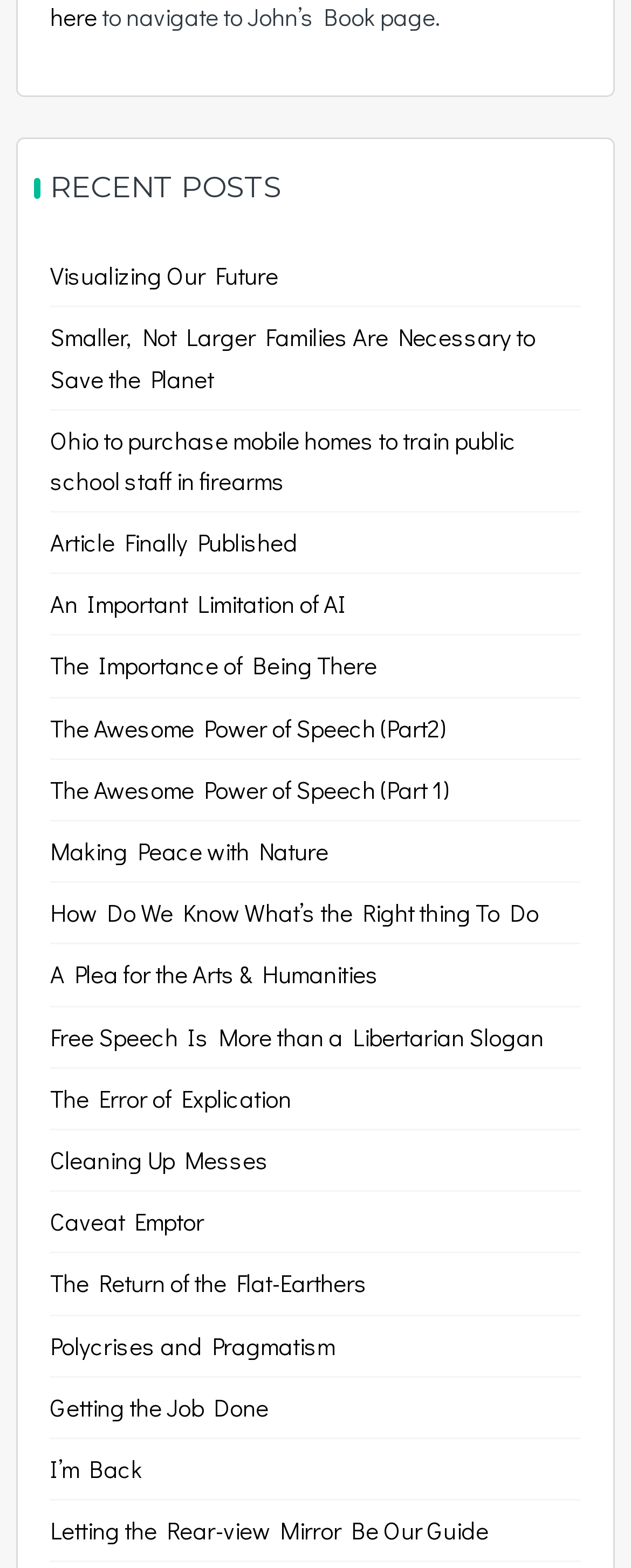What is the title of the section above the links?
Please provide a comprehensive answer based on the details in the screenshot.

The title of the section above the links is 'RECENT POSTS' because the heading element with the text 'RECENT POSTS' is located above the list of links.